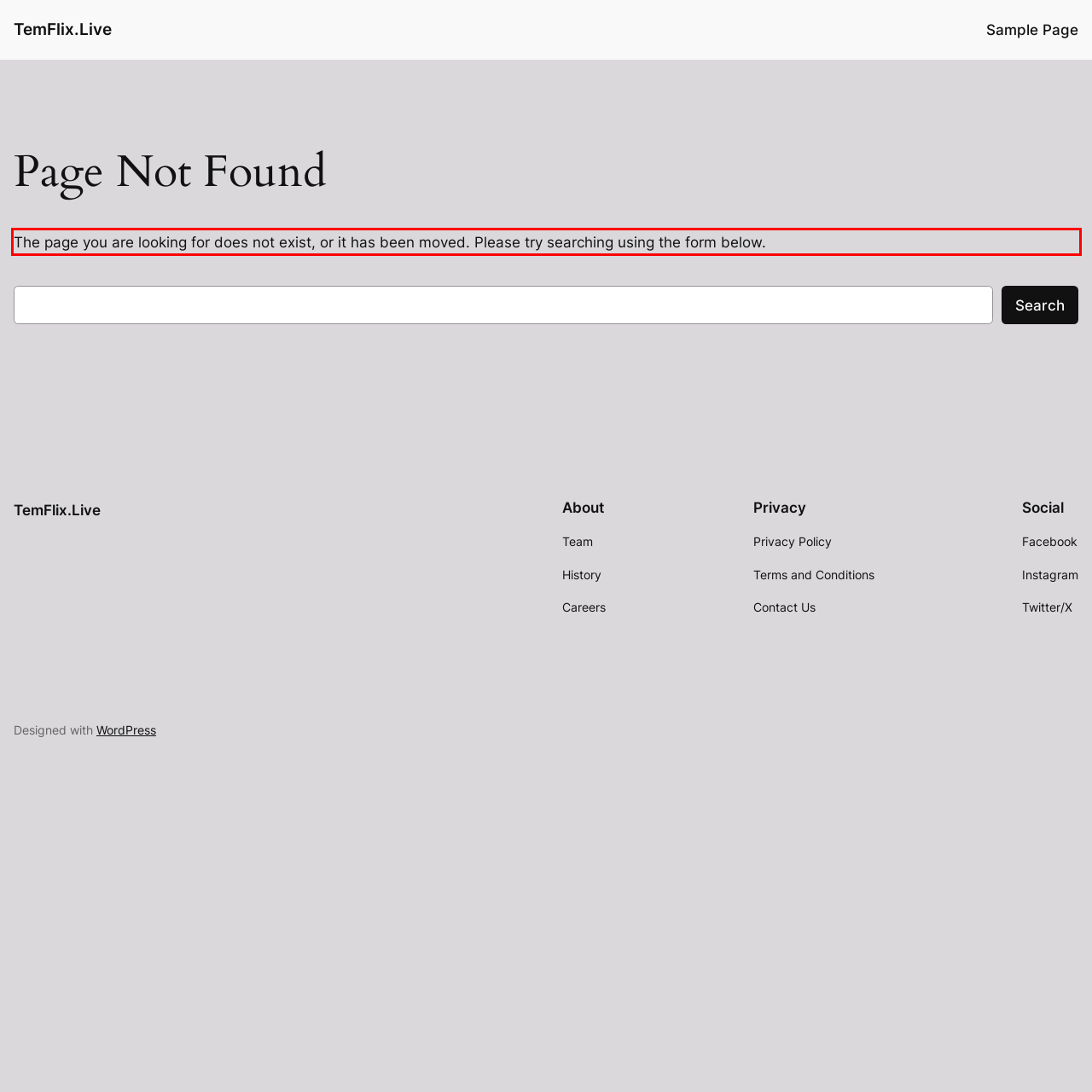Within the provided webpage screenshot, find the red rectangle bounding box and perform OCR to obtain the text content.

The page you are looking for does not exist, or it has been moved. Please try searching using the form below.